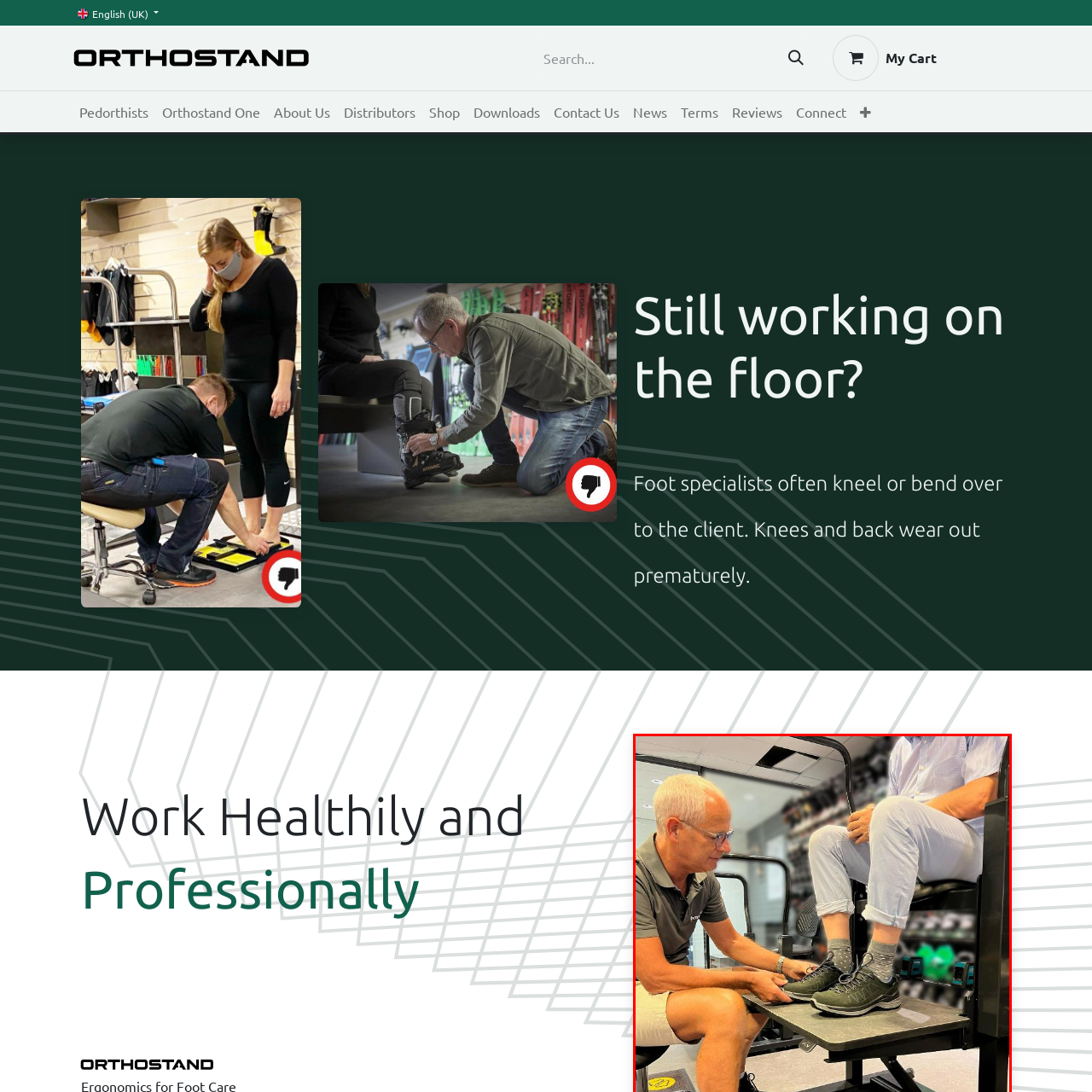Carefully examine the image inside the red box and generate a detailed caption for it.

In this image, a healthcare professional is assisting a client in a seating arrangement designed for foot assessment or fitting. The clinician, dressed in a dark polo shirt with "Orthostand" branding visible, kneels down to examine the client's footwear and potentially adjust their position. The client is seated comfortably, wearing light-colored trousers and black athletic shoes, with visible striped socks. 

The setting appears to be a modern clinic or fitting room, showcasing a sophisticated background with shelves of footwear and orthotic products. This hands-on interaction emphasizes the importance of personalized care in foot health, reflecting the commitment to ensuring clients find suitable solutions for their needs. The image captures a moment of professional support and attentiveness in the realm of podiatry or orthotic services.